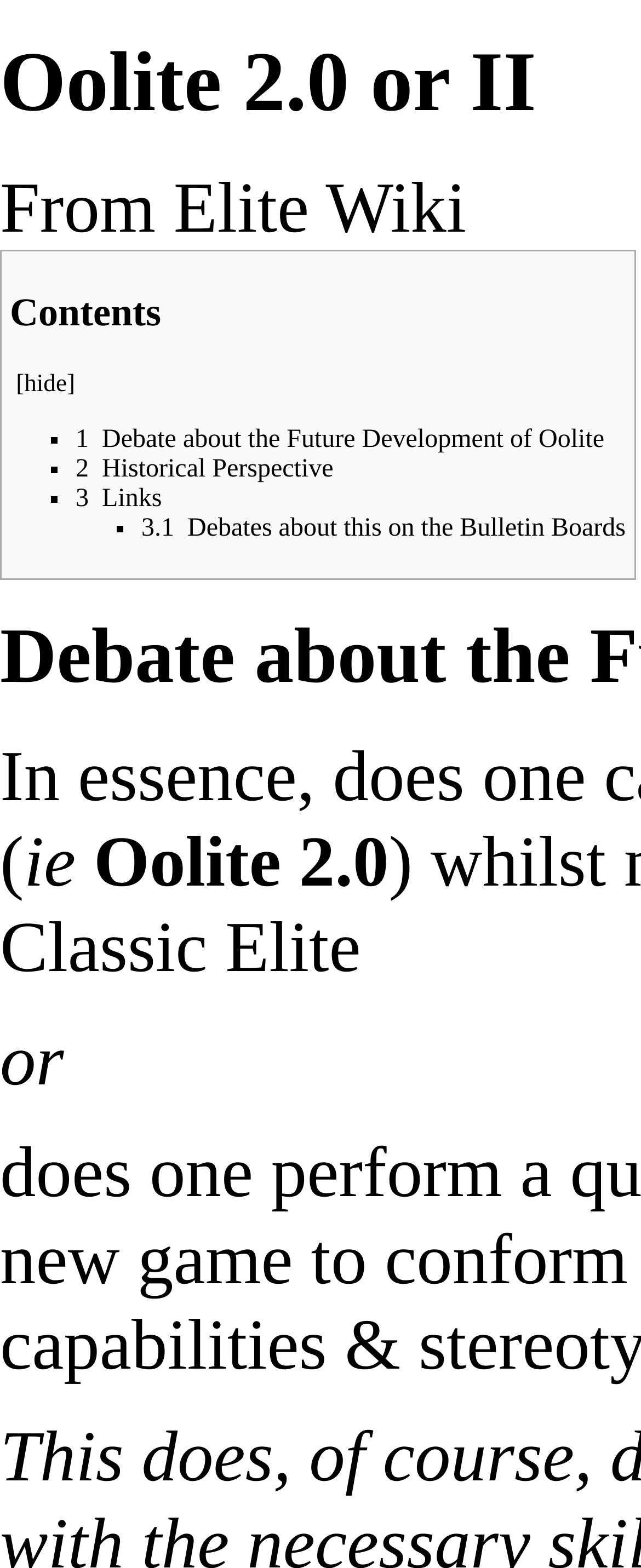Give a one-word or phrase response to the following question: What is the text below the 'Oolite 2.0' text?

or